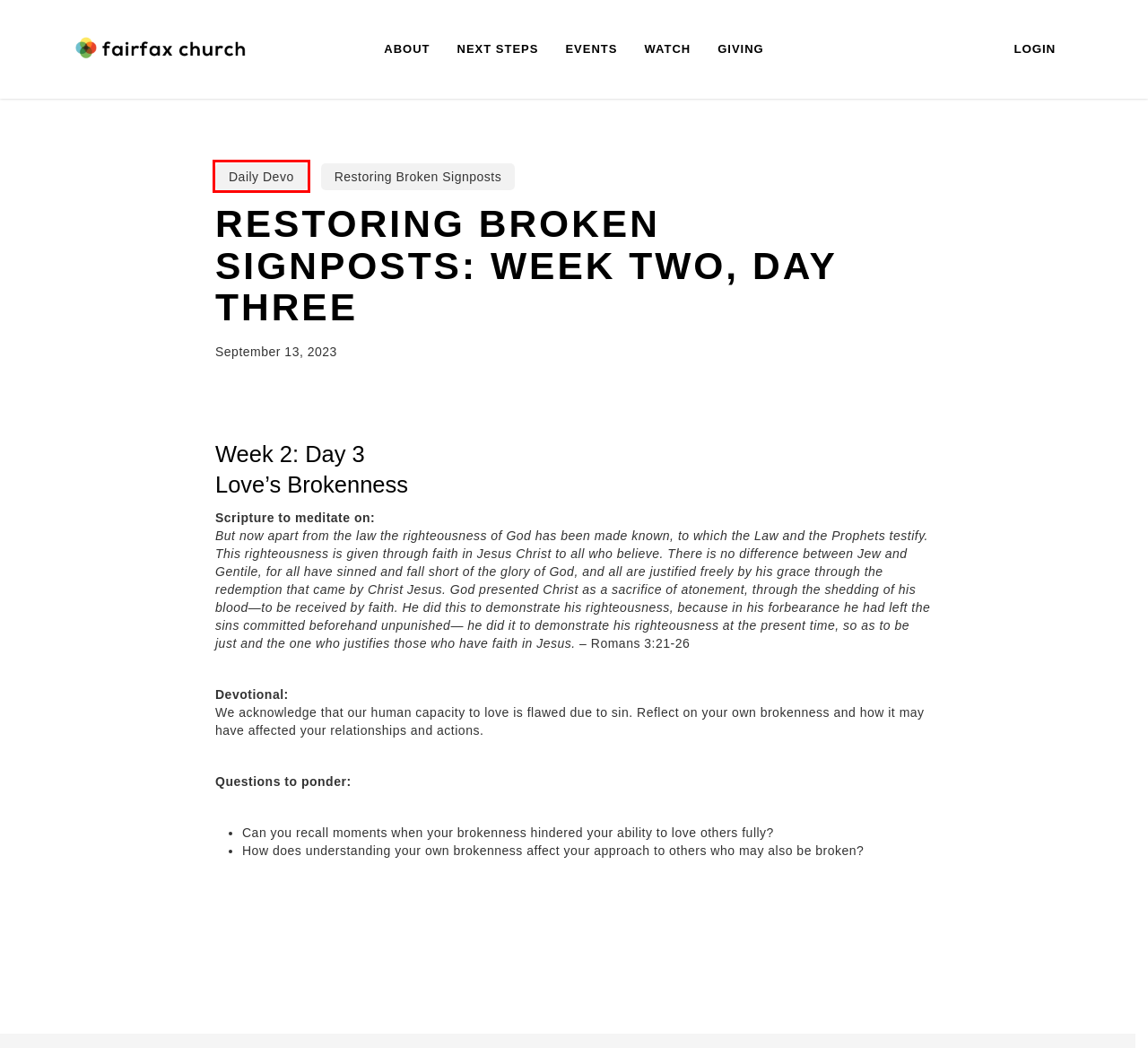You are given a screenshot of a webpage with a red bounding box around an element. Choose the most fitting webpage description for the page that appears after clicking the element within the red bounding box. Here are the candidates:
A. Next Steps – Fairfax Church
B. End Of Year Giving – Fairfax Church
C. Fairfax Church – Gather the people, tell the stories, change the world.
D. Events from August 29 – July 12 – Fairfax Church
E. Restoring Broken Signposts – Fairfax Church
F. About – Fairfax Church
G. Fairfax Groups – Fairfax Church
H. Daily Devo – Fairfax Church

H